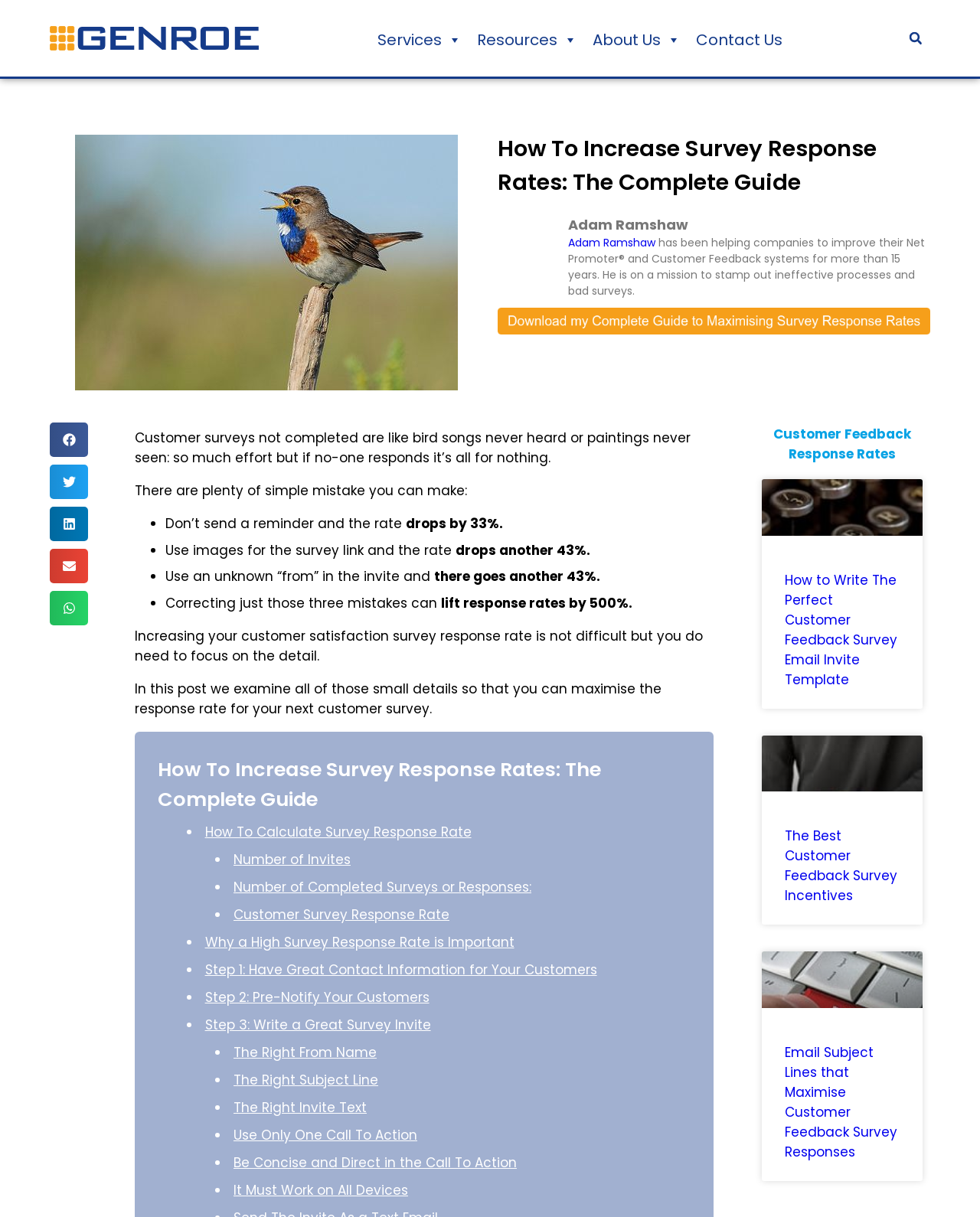Use the information in the screenshot to answer the question comprehensively: What is the purpose of the article?

The article aims to provide guidance on how to increase survey response rates, as indicated by the title 'How To Increase Survey Response Rates: The Complete Guide' and the text 'In this post we examine all of those small details so that you can maximise the response rate for your next customer survey.'